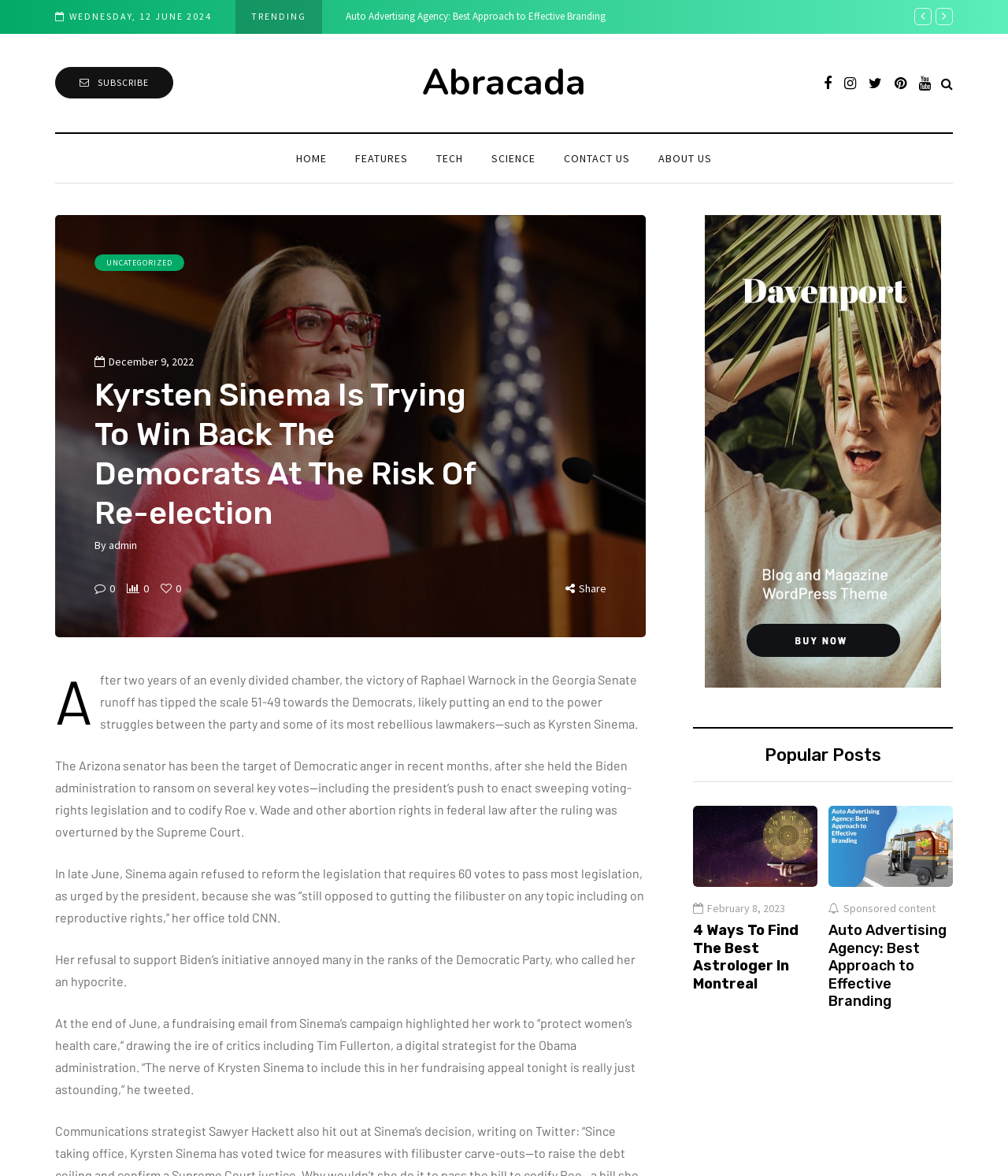What is the date of the article?
Using the image, answer in one word or phrase.

December 9, 2022